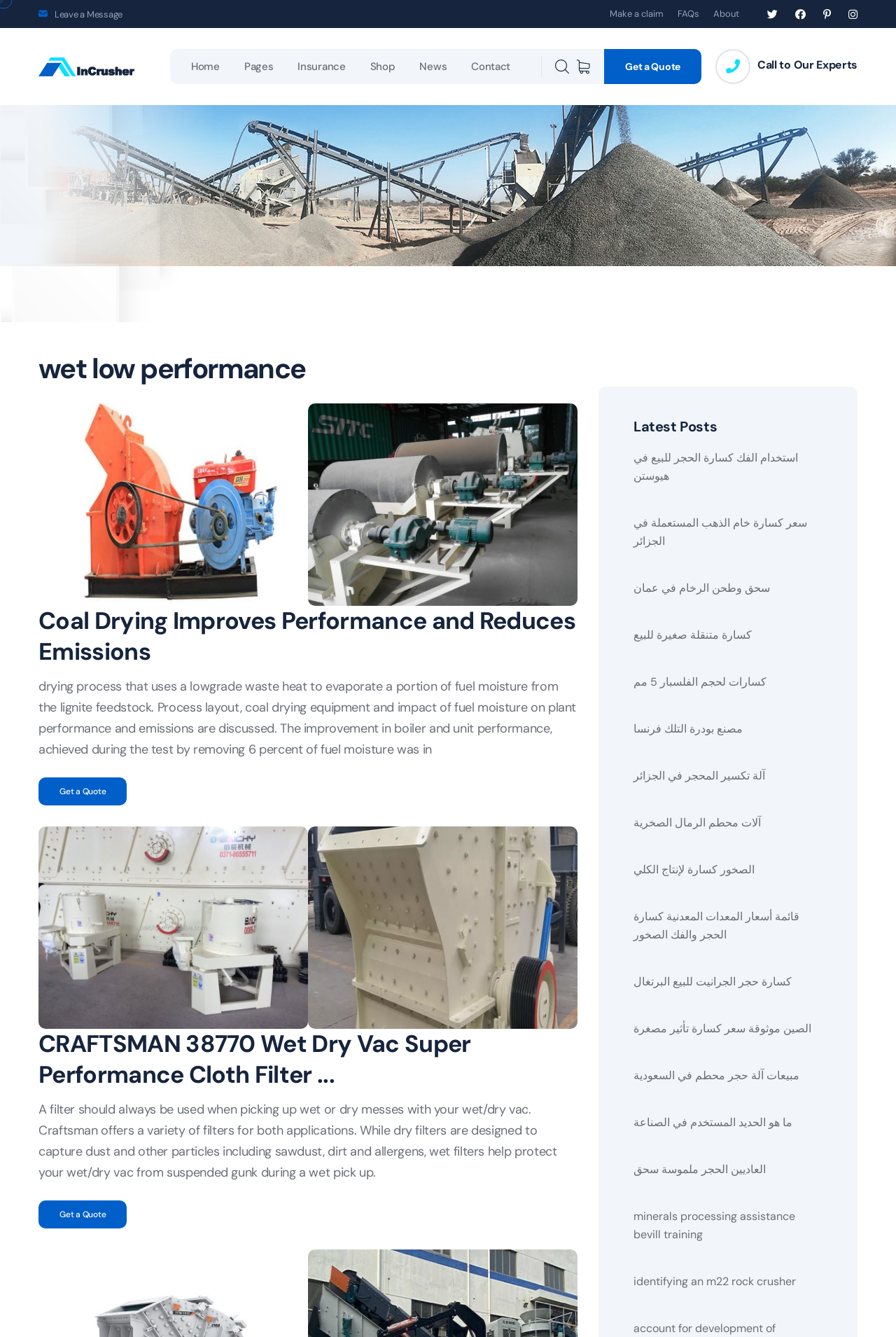Use a single word or phrase to answer the following:
What is the first link on the webpage?

Leave a Message